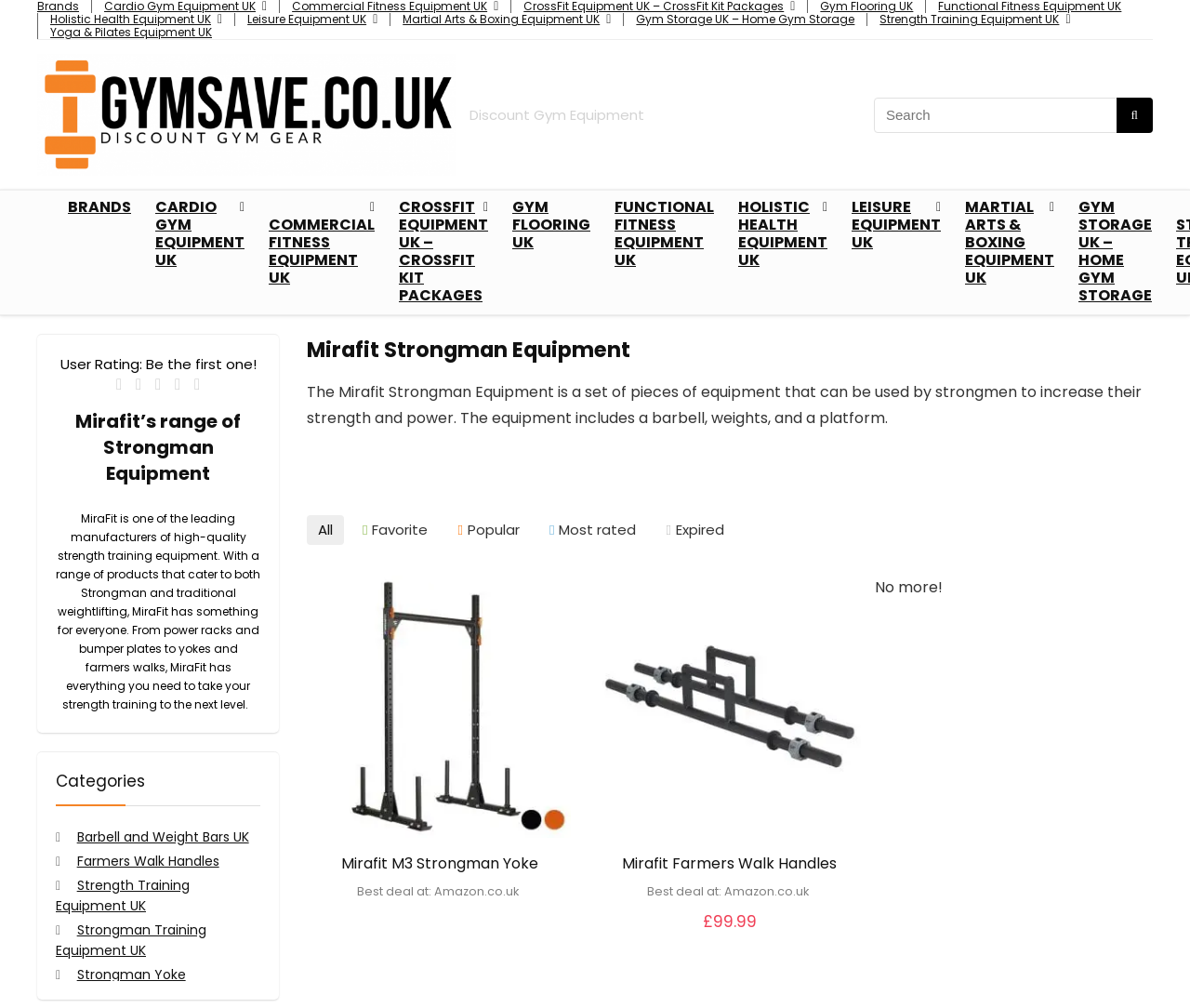Please identify the primary heading of the webpage and give its text content.

Mirafit Strongman Equipment